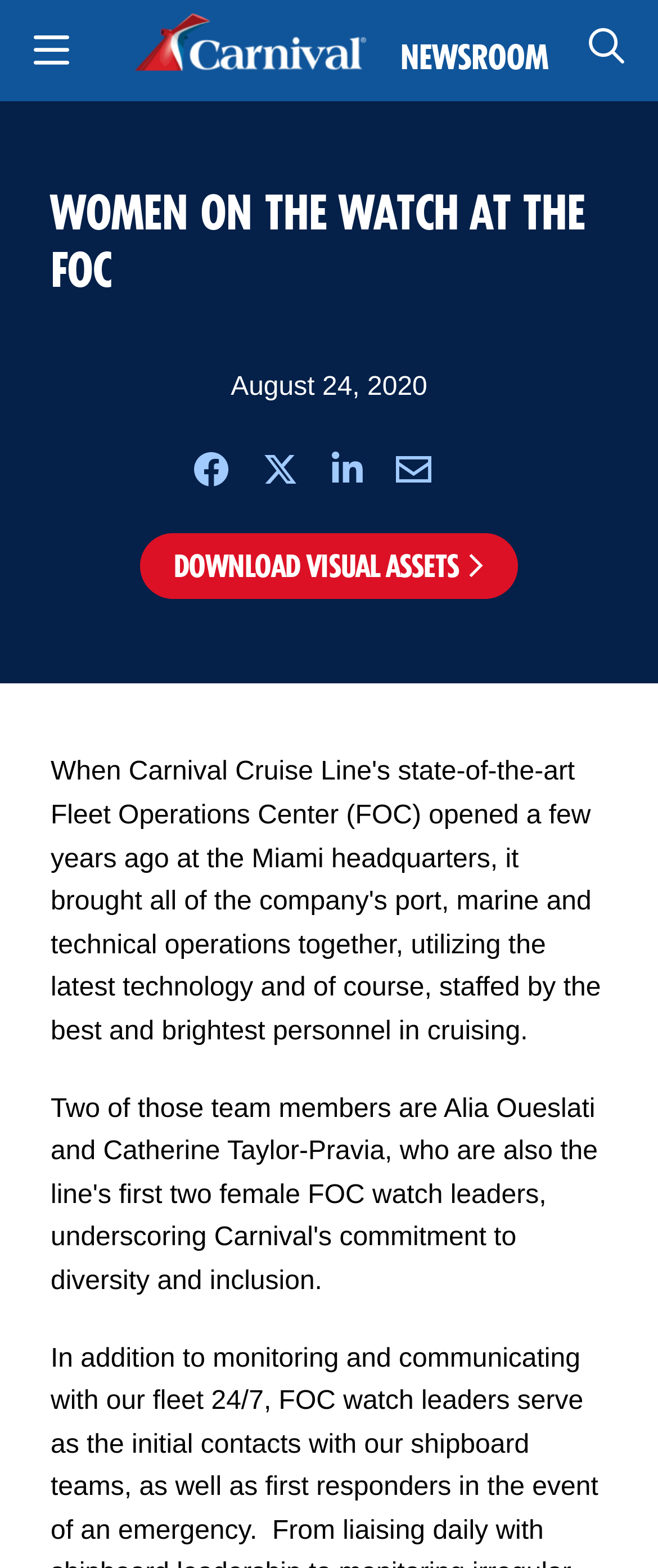Please identify the bounding box coordinates of the element's region that needs to be clicked to fulfill the following instruction: "Click on the Carnival Cruise Line logo". The bounding box coordinates should consist of four float numbers between 0 and 1, i.e., [left, top, right, bottom].

[0.205, 0.009, 0.557, 0.045]